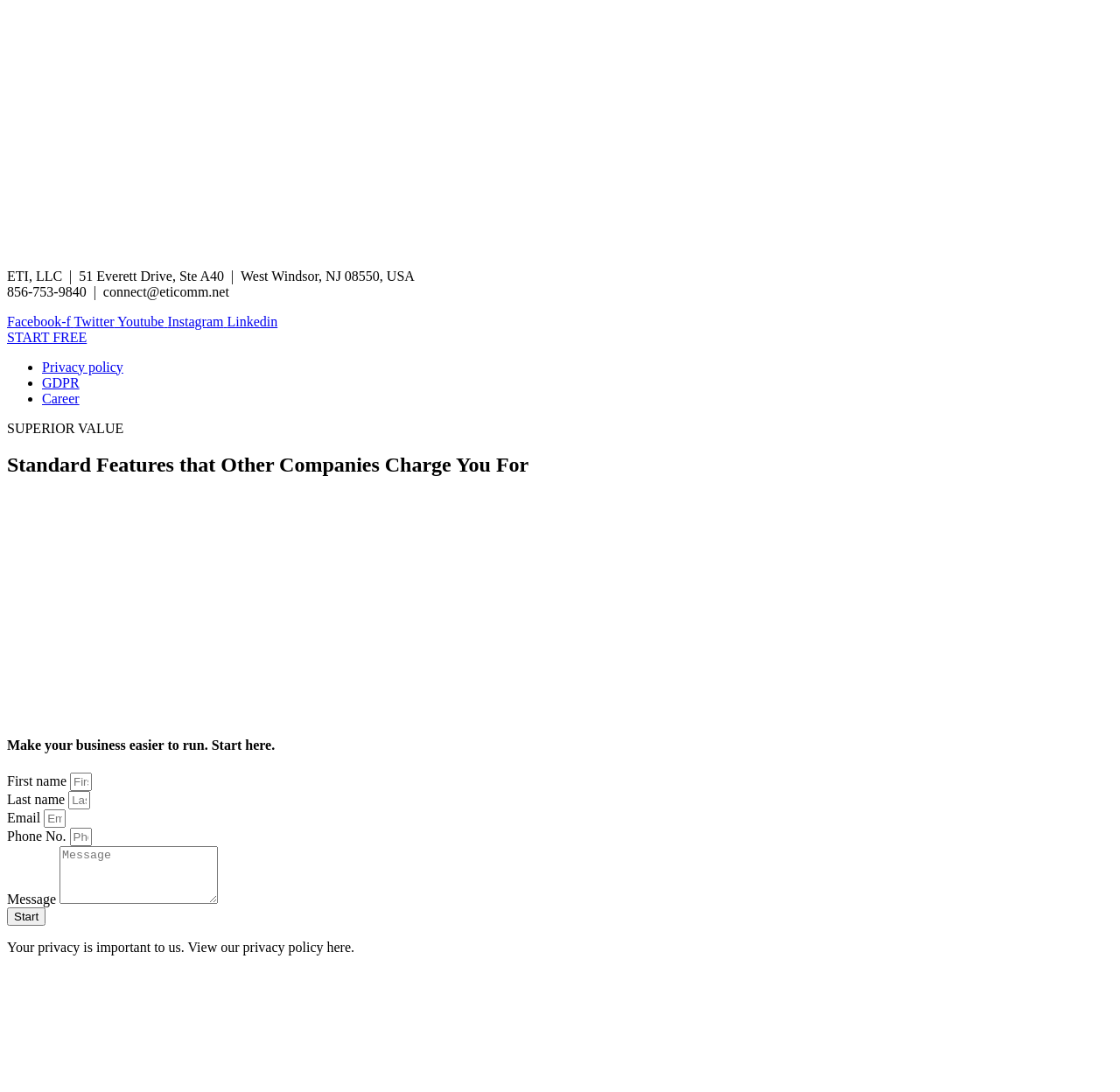Identify the bounding box coordinates necessary to click and complete the given instruction: "View privacy policy".

[0.038, 0.329, 0.11, 0.343]